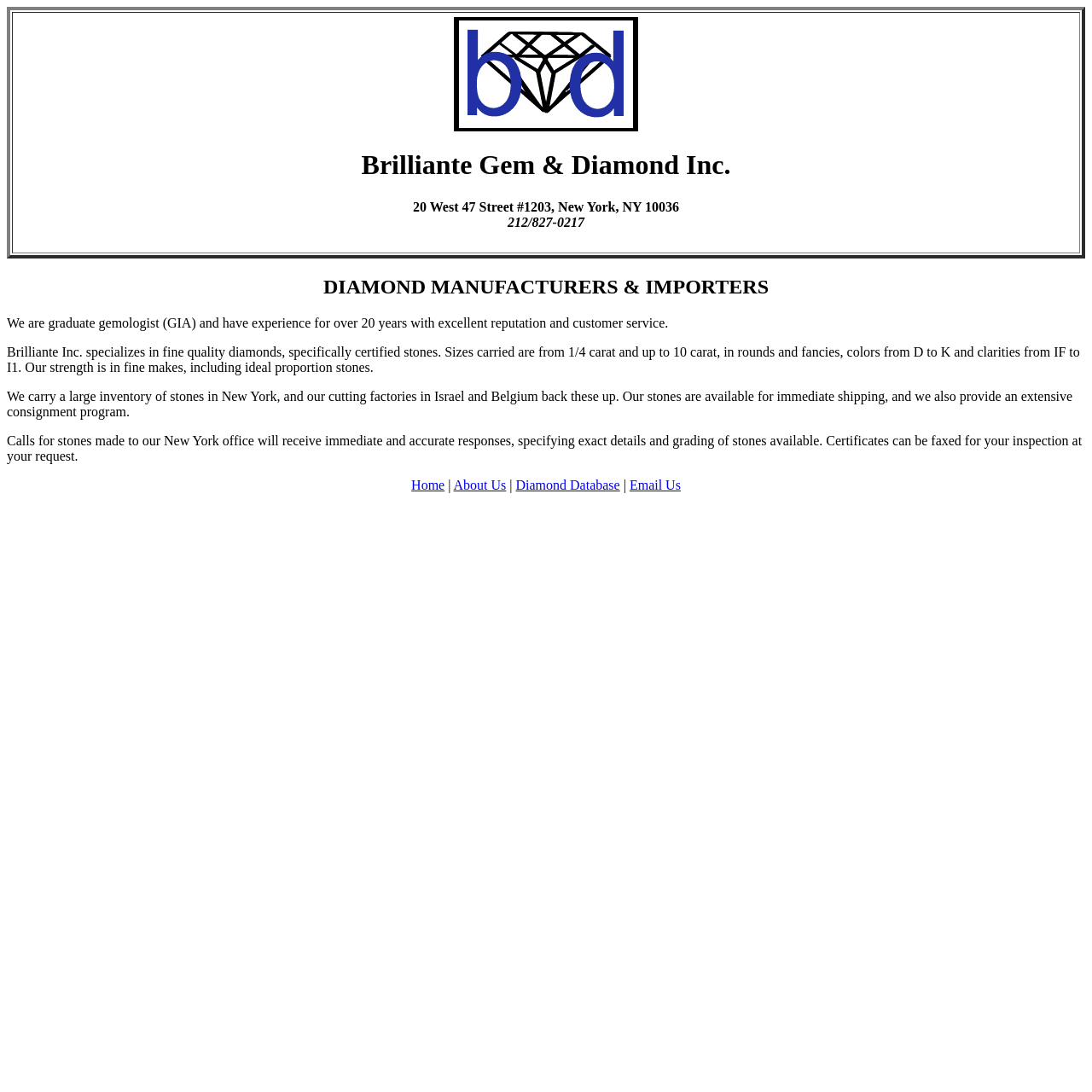Can you give a detailed response to the following question using the information from the image? What is the purpose of the consignment program?

I inferred the purpose of the consignment program by reading the paragraph that describes the company's inventory and shipping capabilities. The paragraph states that the company provides an extensive consignment program, which implies that it allows for immediate shipping of stones.